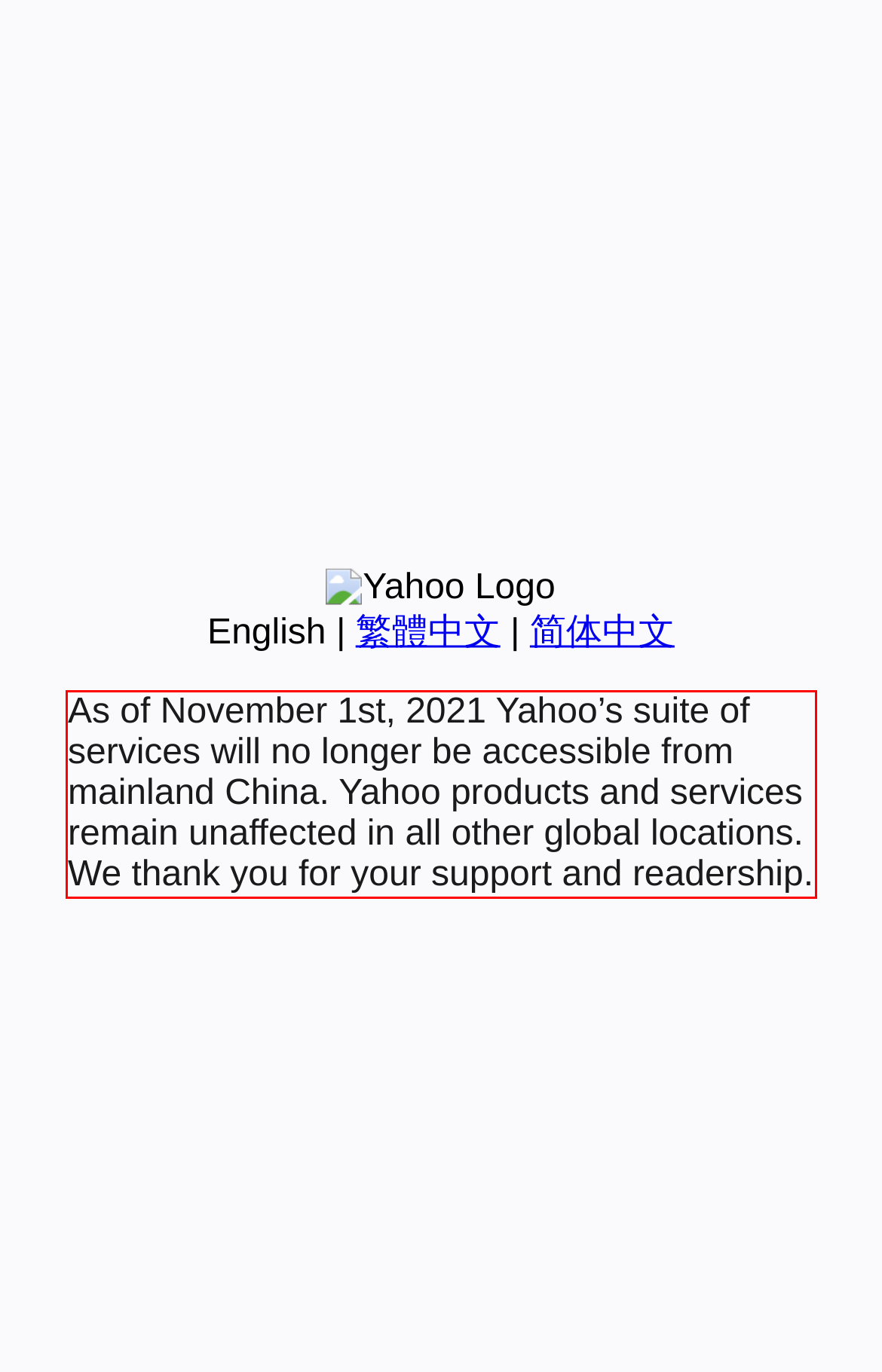From the given screenshot of a webpage, identify the red bounding box and extract the text content within it.

As of November 1st, 2021 Yahoo’s suite of services will no longer be accessible from mainland China. Yahoo products and services remain unaffected in all other global locations. We thank you for your support and readership.